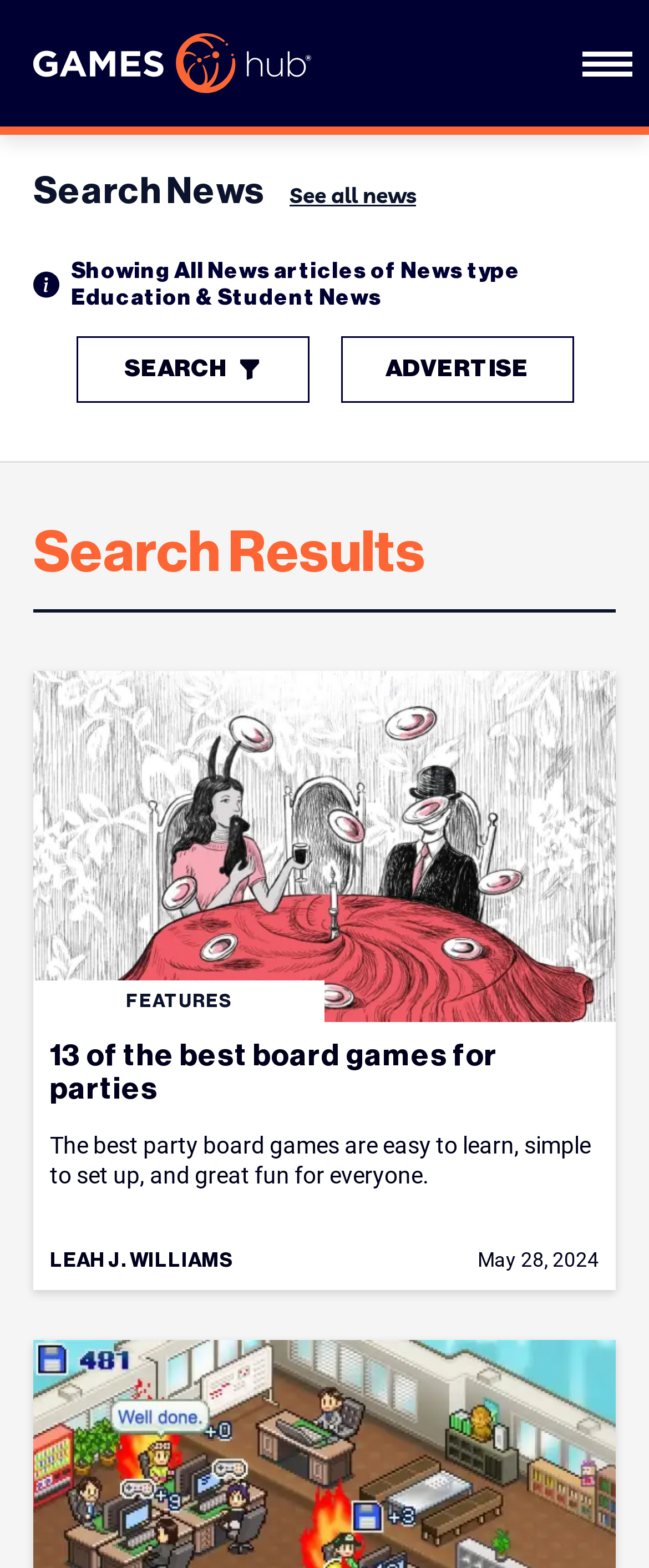Analyze the image and give a detailed response to the question:
What is the title of the news article?

The title of the news article is '13 of the best board games for parties', which can be inferred from the heading '13 of the best board games for parties' within the news article.